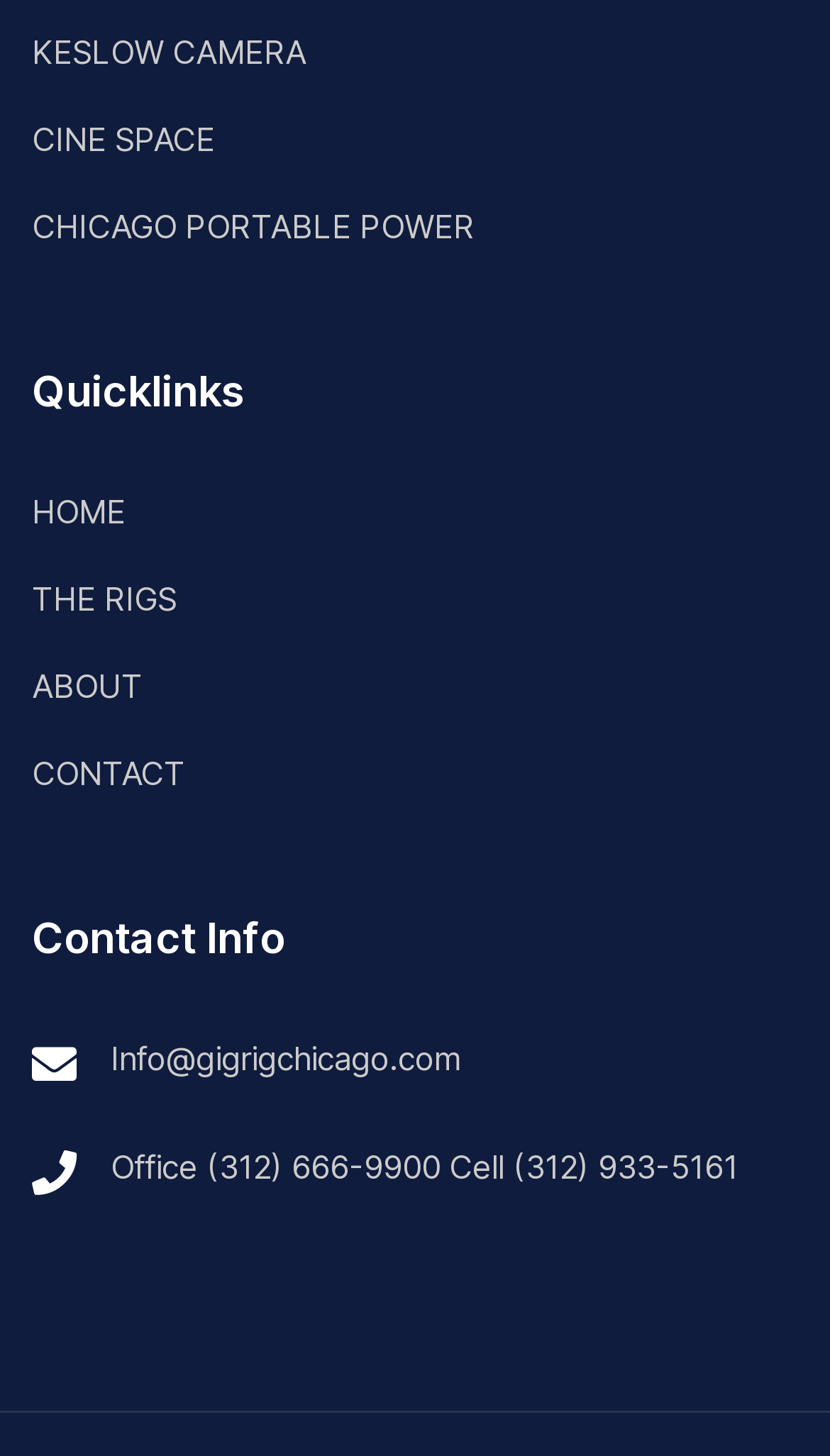What is the email address provided for contact?
Answer the question with a single word or phrase by looking at the picture.

Info@gigrigchicago.com